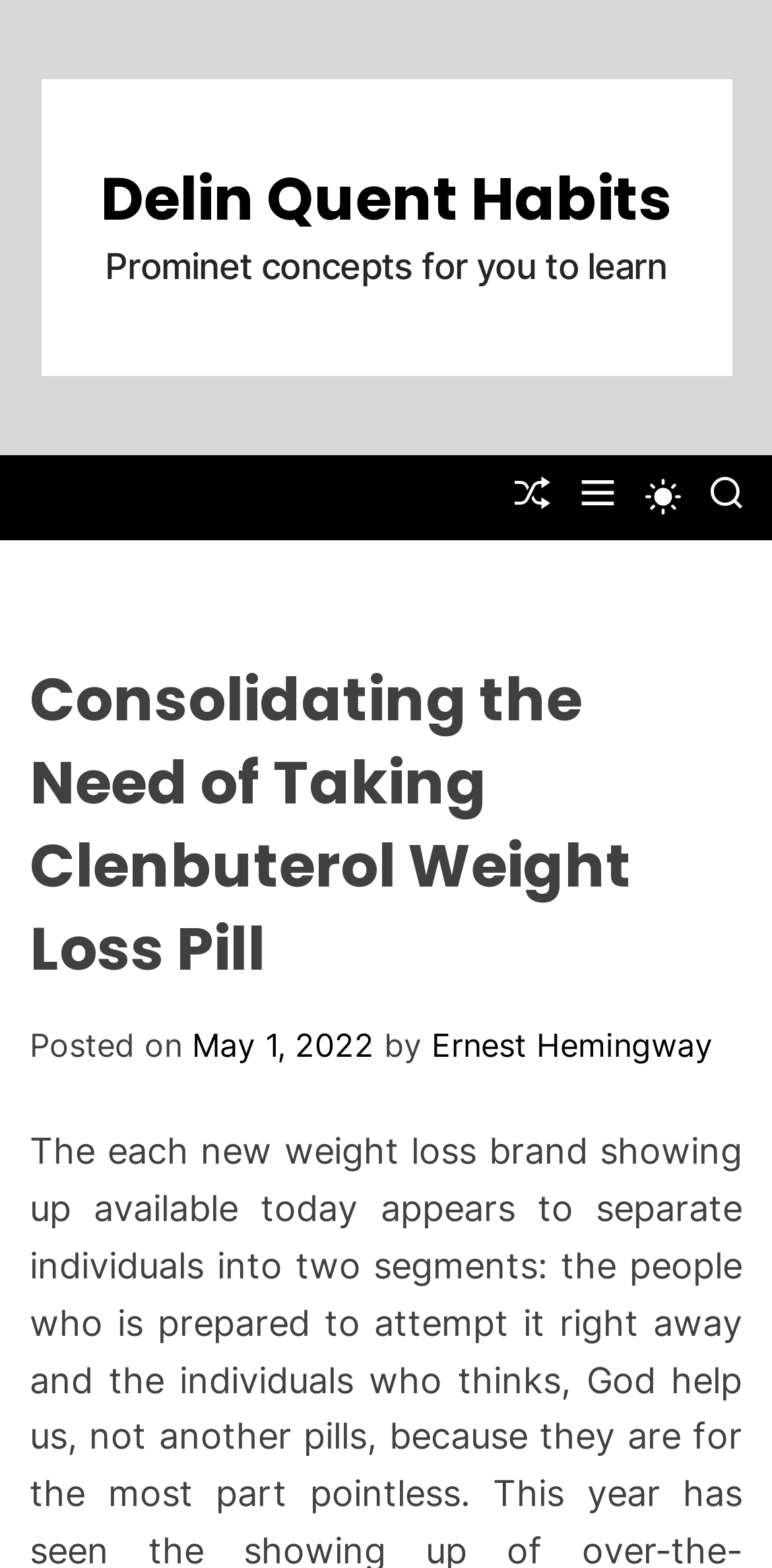What is the function of the 'SEARCH' button?
Kindly answer the question with as much detail as you can.

I found the answer by looking at the button's description, which mentions that it controls the theme-header-search, implying that it is used to search for content on the website.